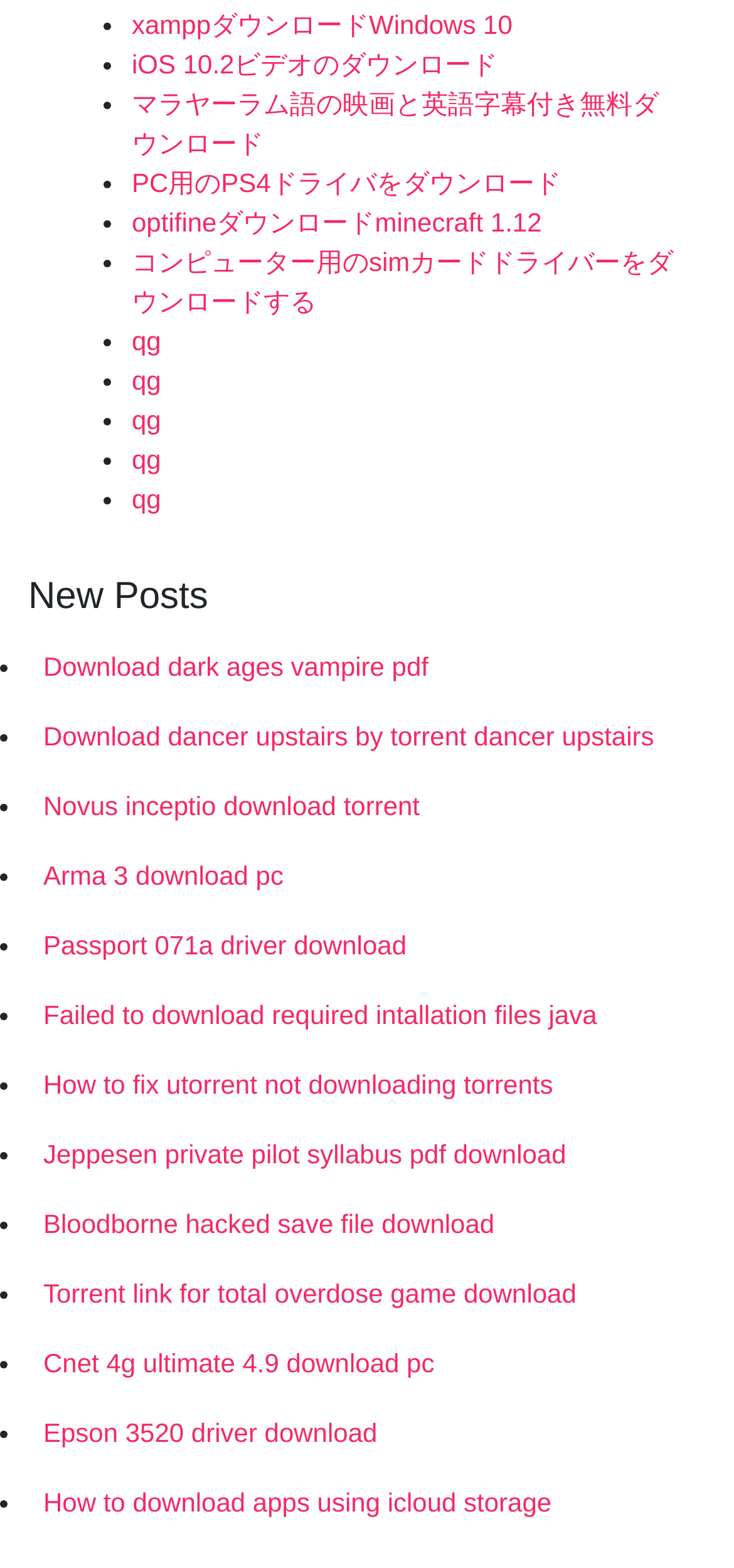How many links are there under 'New Posts'?
Provide an in-depth answer to the question, covering all aspects.

Starting from the 'New Posts' heading, there are 15 links listed below it, including 'Download dark ages vampire pdf', 'Download dancer upstairs by torrent dancer upstairs', and so on.